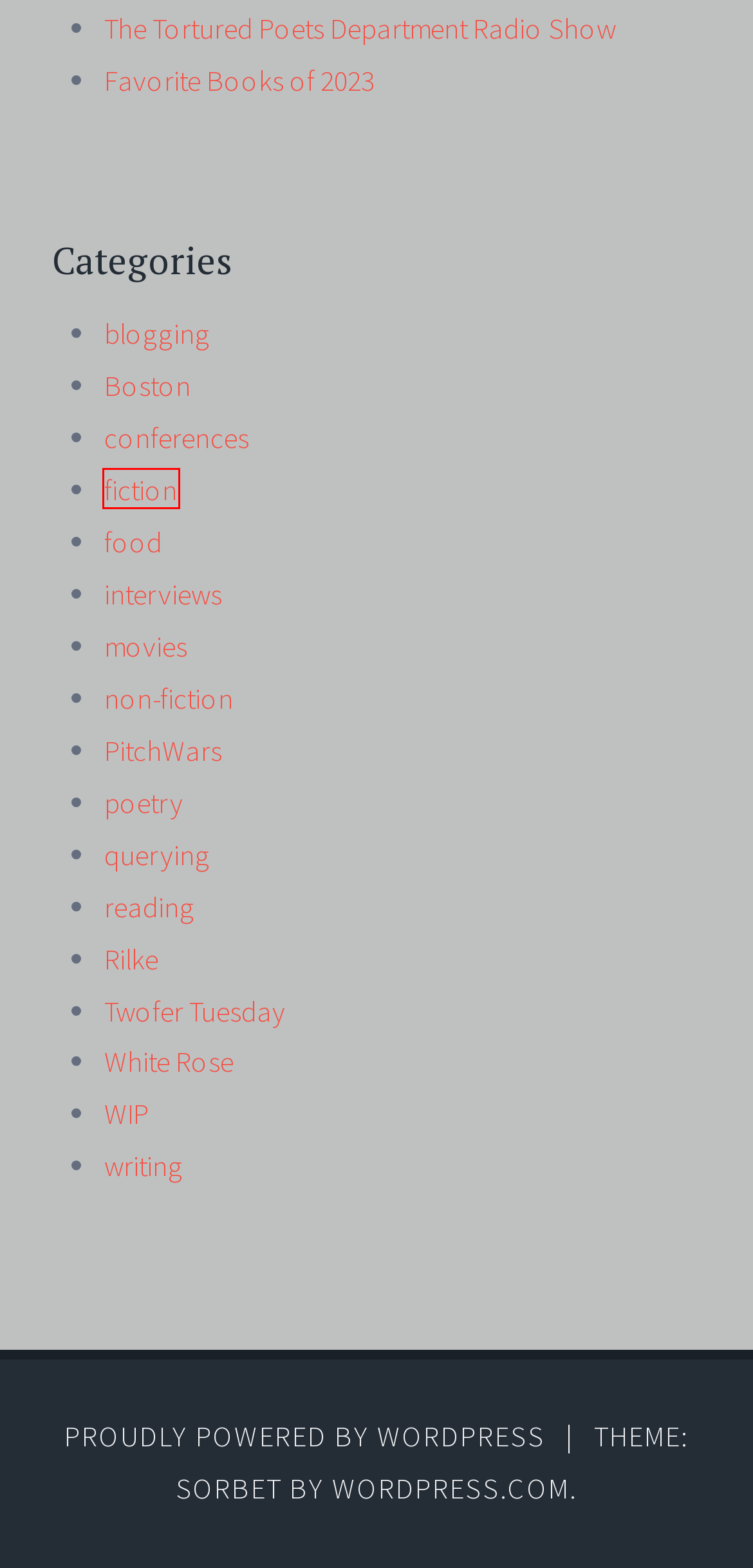You have a screenshot of a webpage with a red bounding box around a UI element. Determine which webpage description best matches the new webpage that results from clicking the element in the bounding box. Here are the candidates:
A. Twofer Tuesday Archives - Kip Wilson Writes
B. blogging Archives - Kip Wilson Writes
C. Favorite Books of 2023 - Kip Wilson Writes
D. querying Archives - Kip Wilson Writes
E. PitchWars Archives - Kip Wilson Writes
F. poetry Archives - Kip Wilson Writes
G. fiction Archives - Kip Wilson Writes
H. Rilke Archives - Kip Wilson Writes

G